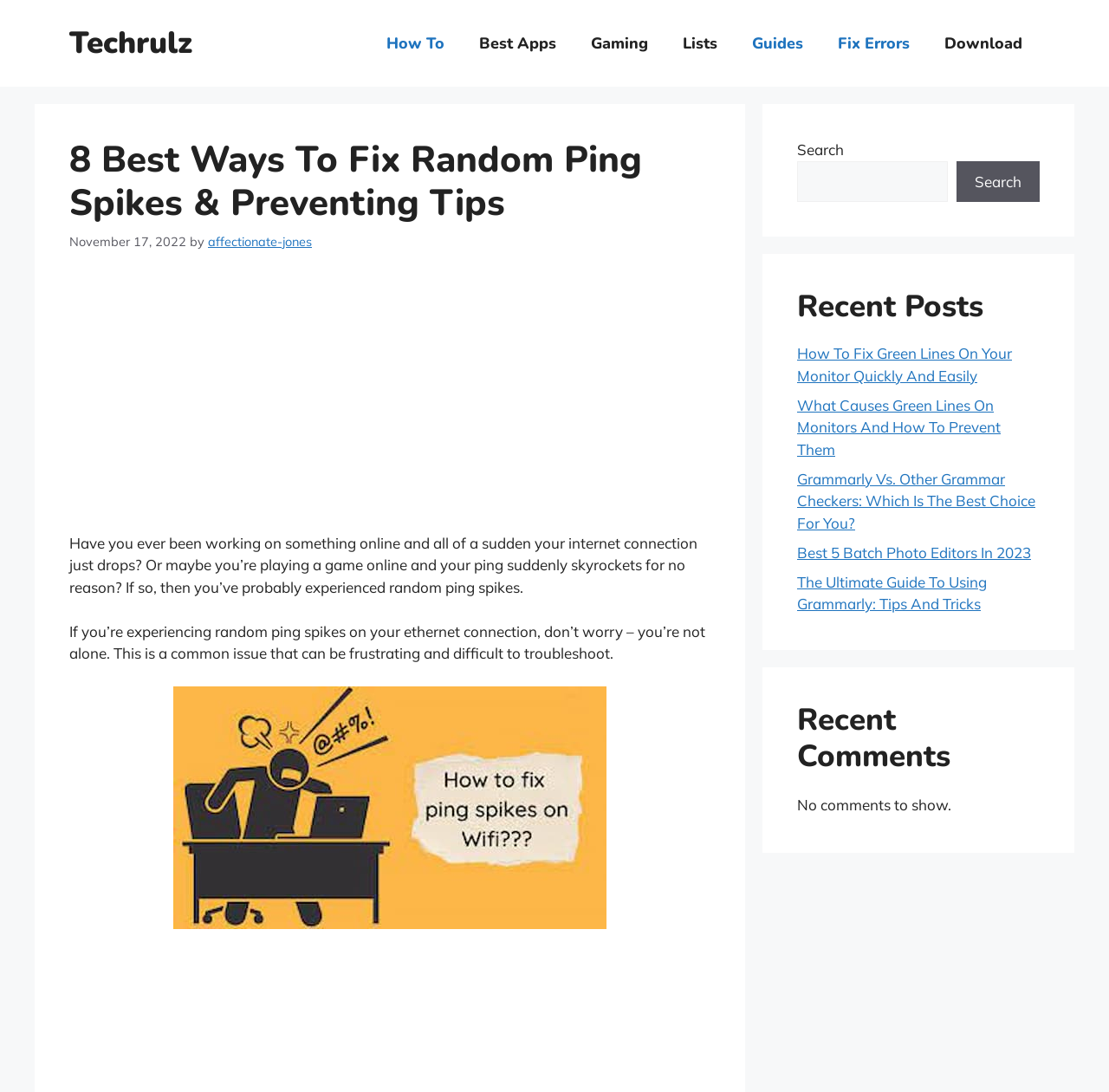Using the given description, provide the bounding box coordinates formatted as (top-left x, top-left y, bottom-right x, bottom-right y), with all values being floating point numbers between 0 and 1. Description: aria-label="Advertisement" name="aswift_1" title="Advertisement"

[0.062, 0.257, 0.641, 0.479]